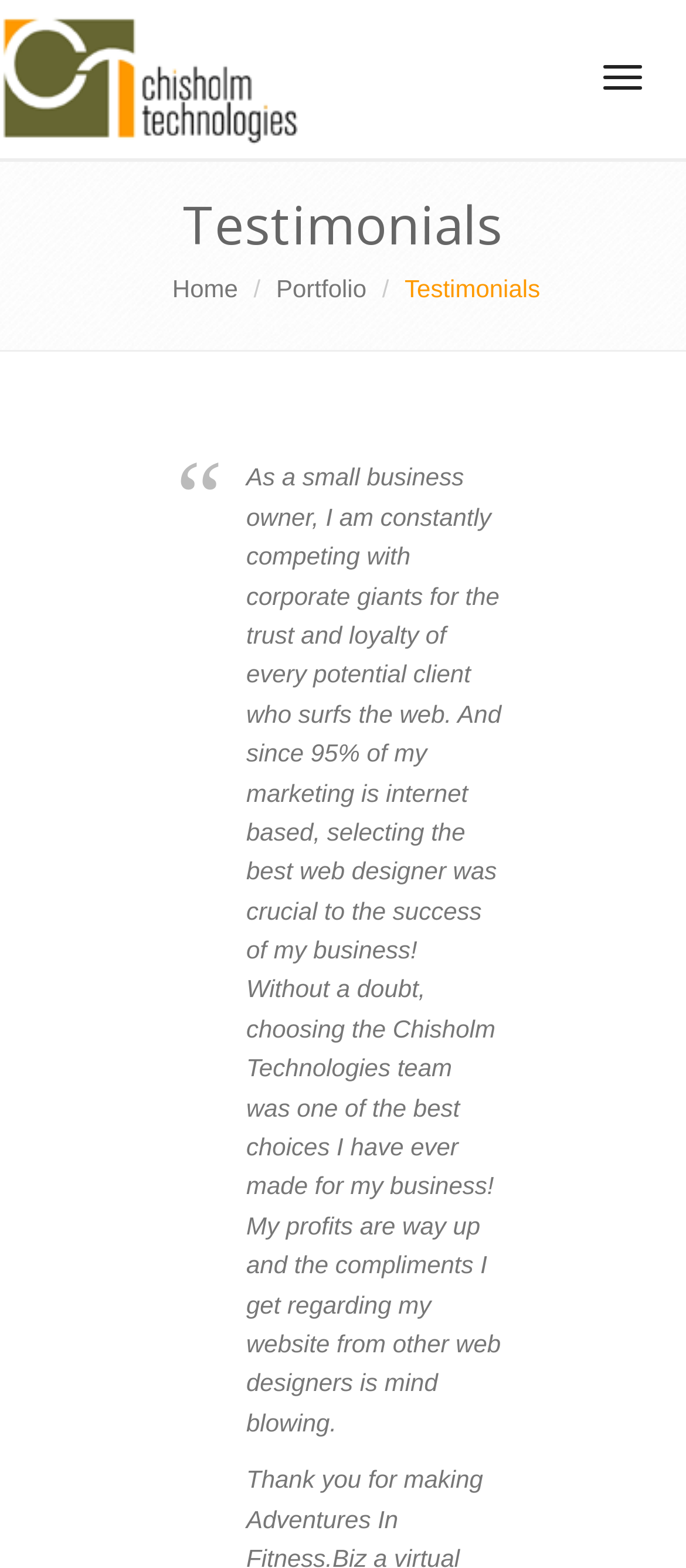Answer the question using only a single word or phrase: 
What is the company name?

Chisholm Technologies